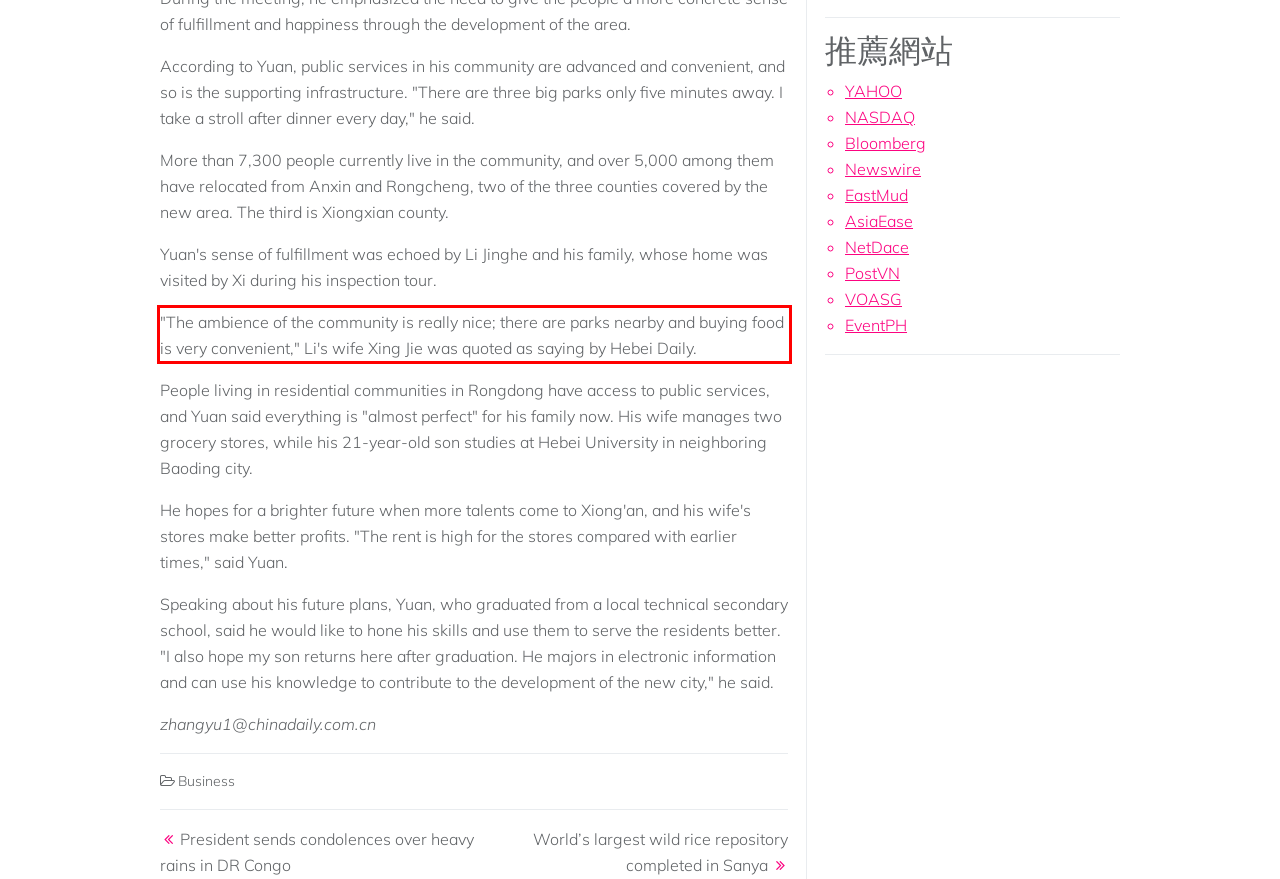Please perform OCR on the text content within the red bounding box that is highlighted in the provided webpage screenshot.

"The ambience of the community is really nice; there are parks nearby and buying food is very convenient," Li's wife Xing Jie was quoted as saying by Hebei Daily.